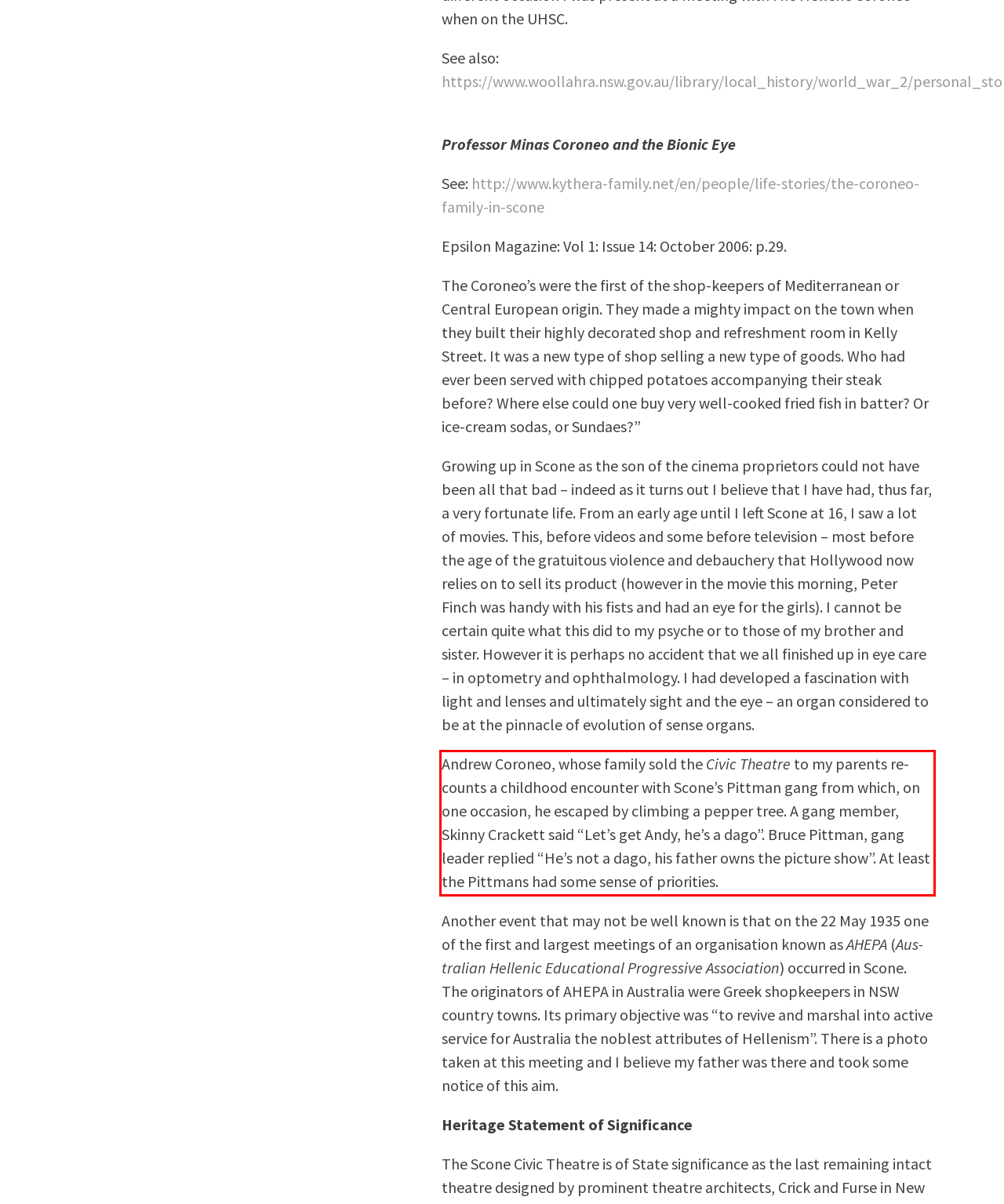Inspect the webpage screenshot that has a red bounding box and use OCR technology to read and display the text inside the red bounding box.

Andrew Coroneo, whose family sold the Civic Theatre to my parents re­counts a childhood encounter with Scone’s Pittman gang from which, on one occasion, he escaped by climbing a pepper tree. A gang member, Skinny Crackett said “Let’s get Andy, he’s a dago”. Bruce Pittman, gang leader replied “He’s not a dago, his father owns the picture show”. At least the Pittmans had some sense of priorities.